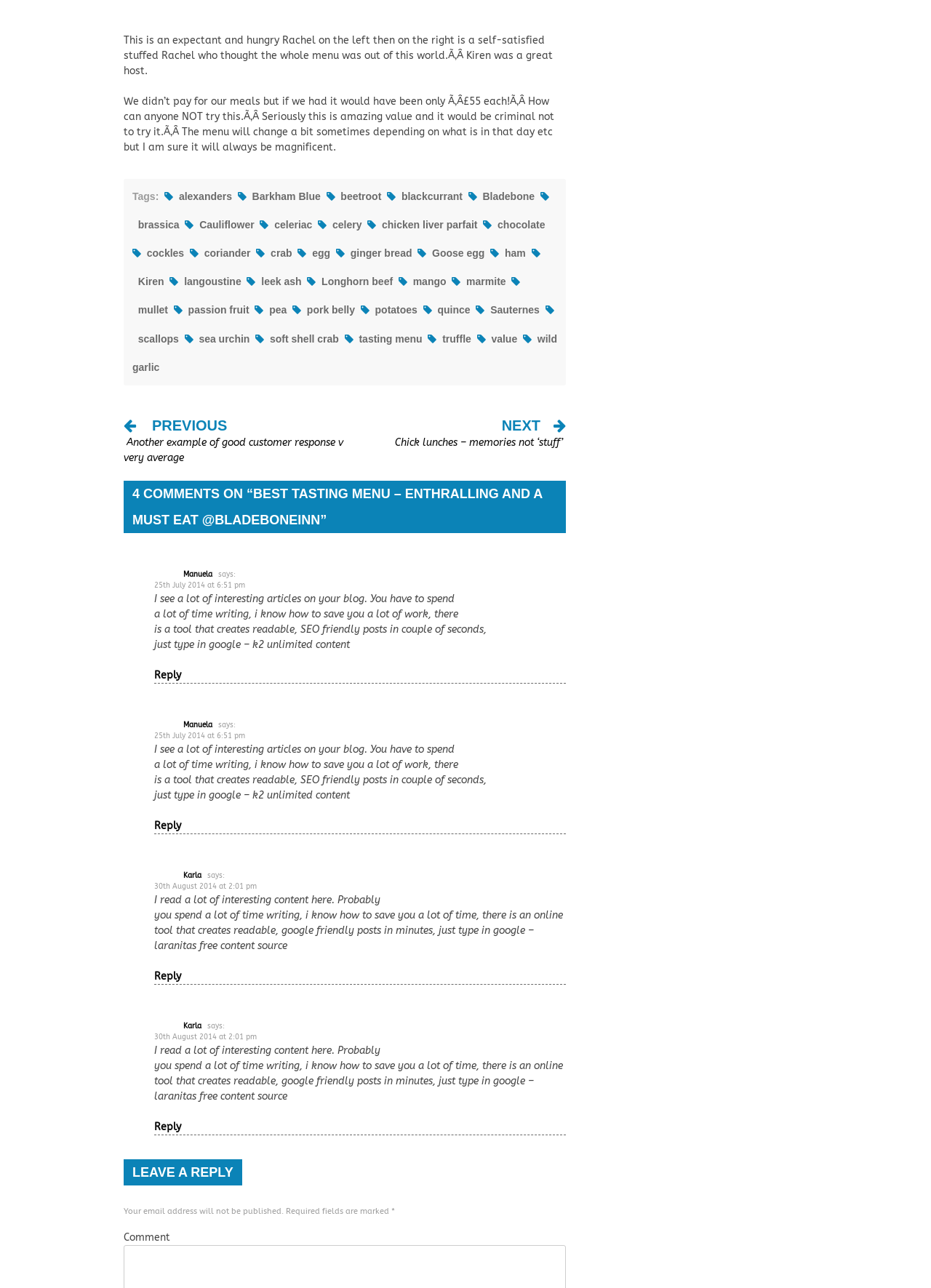What is the name of the author mentioned in the article?
Use the image to answer the question with a single word or phrase.

Kiren